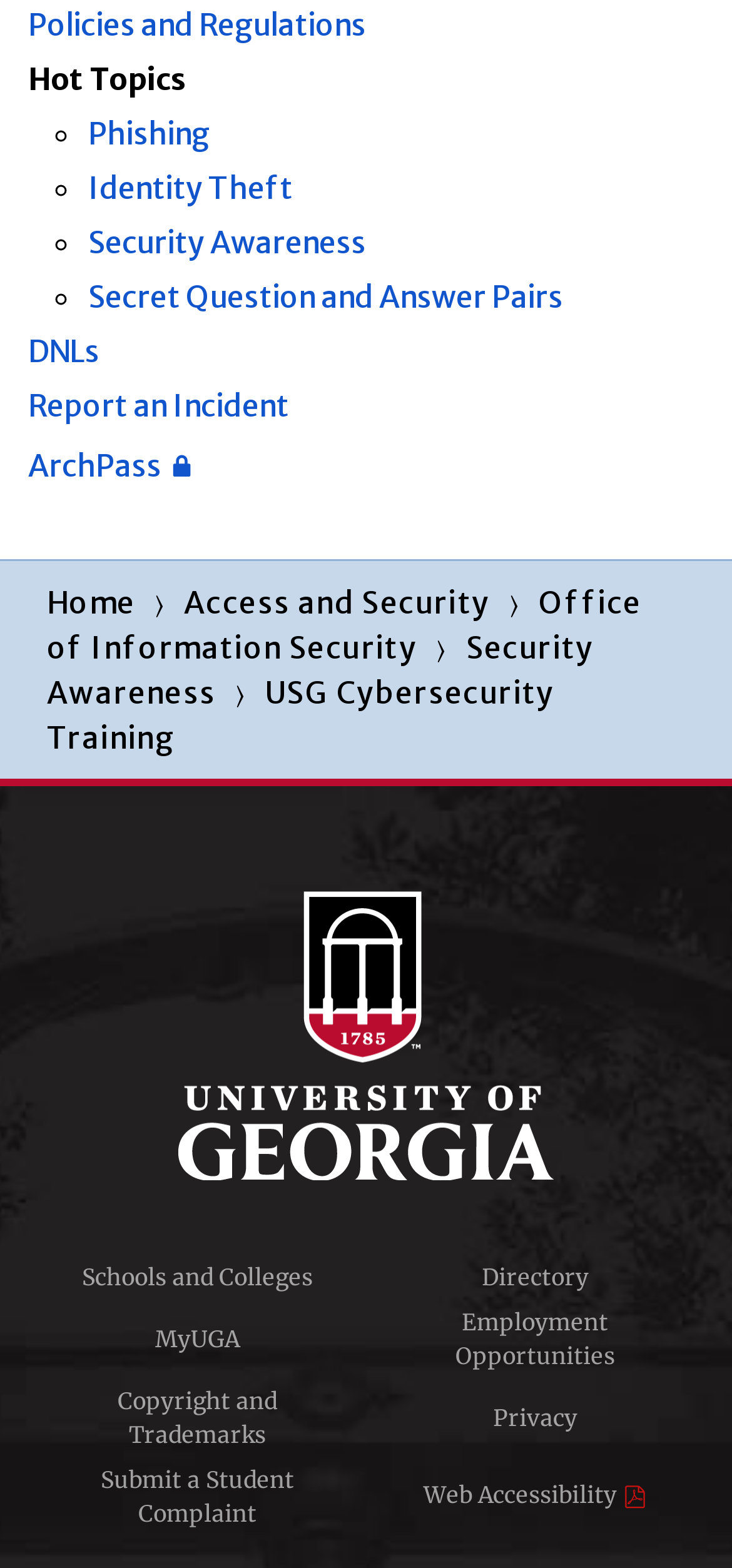Locate the bounding box coordinates of the element that should be clicked to fulfill the instruction: "Report an Incident".

[0.038, 0.247, 0.395, 0.27]